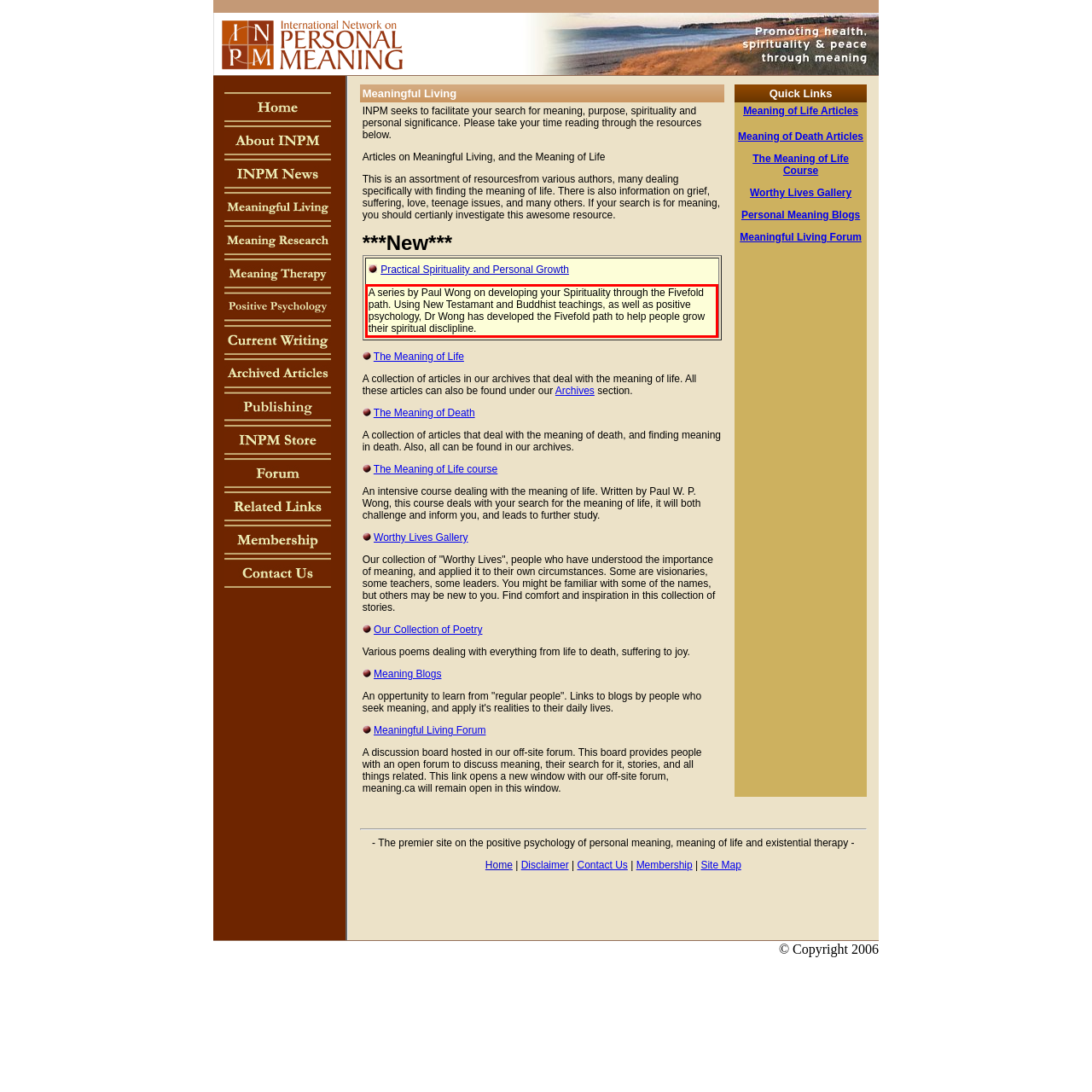Analyze the screenshot of the webpage and extract the text from the UI element that is inside the red bounding box.

A series by Paul Wong on developing your Spirituality through the Fivefold path. Using New Testamant and Buddhist teachings, as well as positive psychology, Dr Wong has developed the Fivefold path to help people grow their spiritual disclipline.